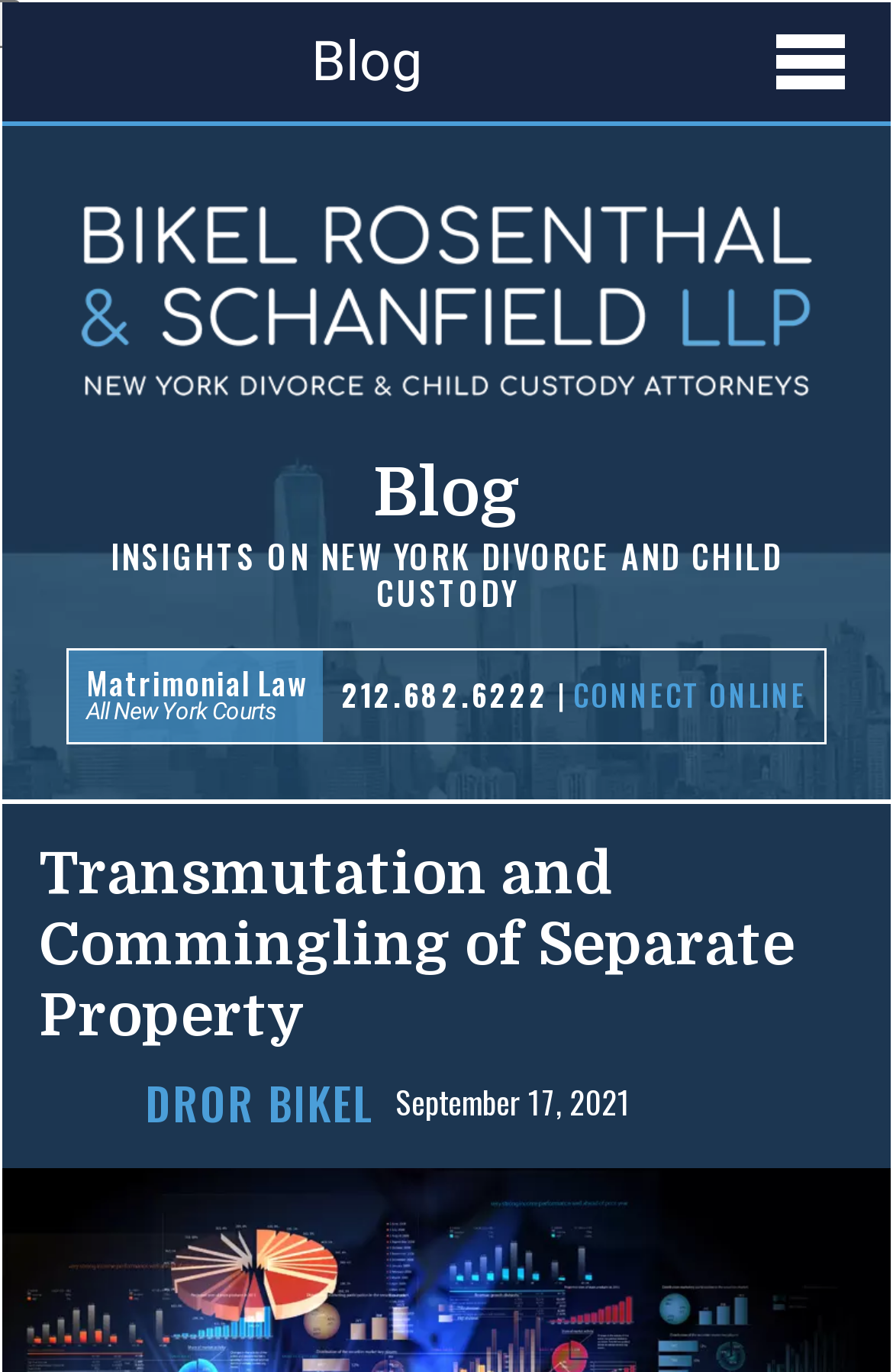What is the headline of the webpage?

Transmutation and Commingling of Separate Property